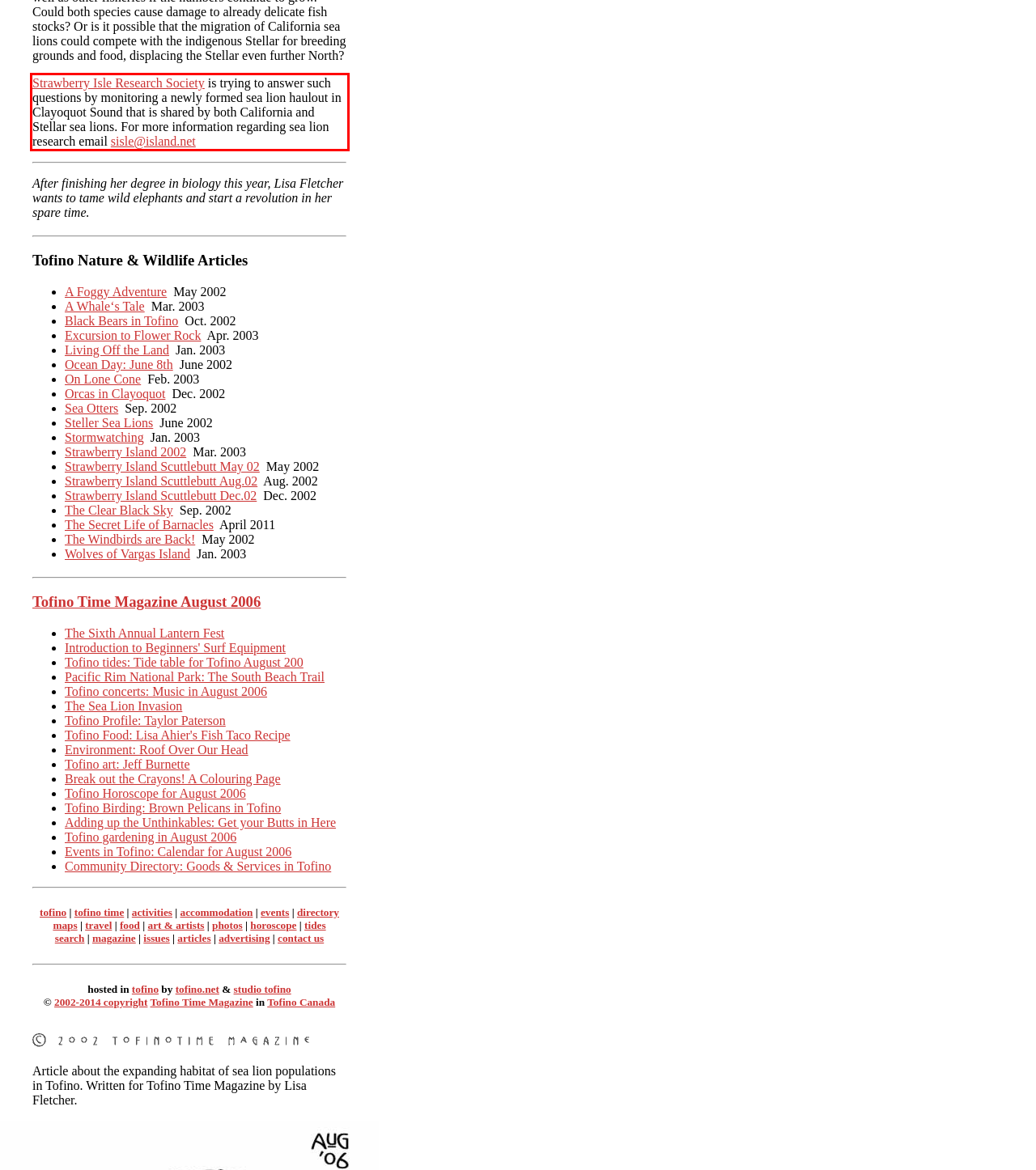Using the provided webpage screenshot, recognize the text content in the area marked by the red bounding box.

Strawberry Isle Research Society is trying to answer such questions by monitoring a newly formed sea lion haulout in Clayoquot Sound that is shared by both California and Stellar sea lions. For more information regarding sea lion research email sisle@island.net